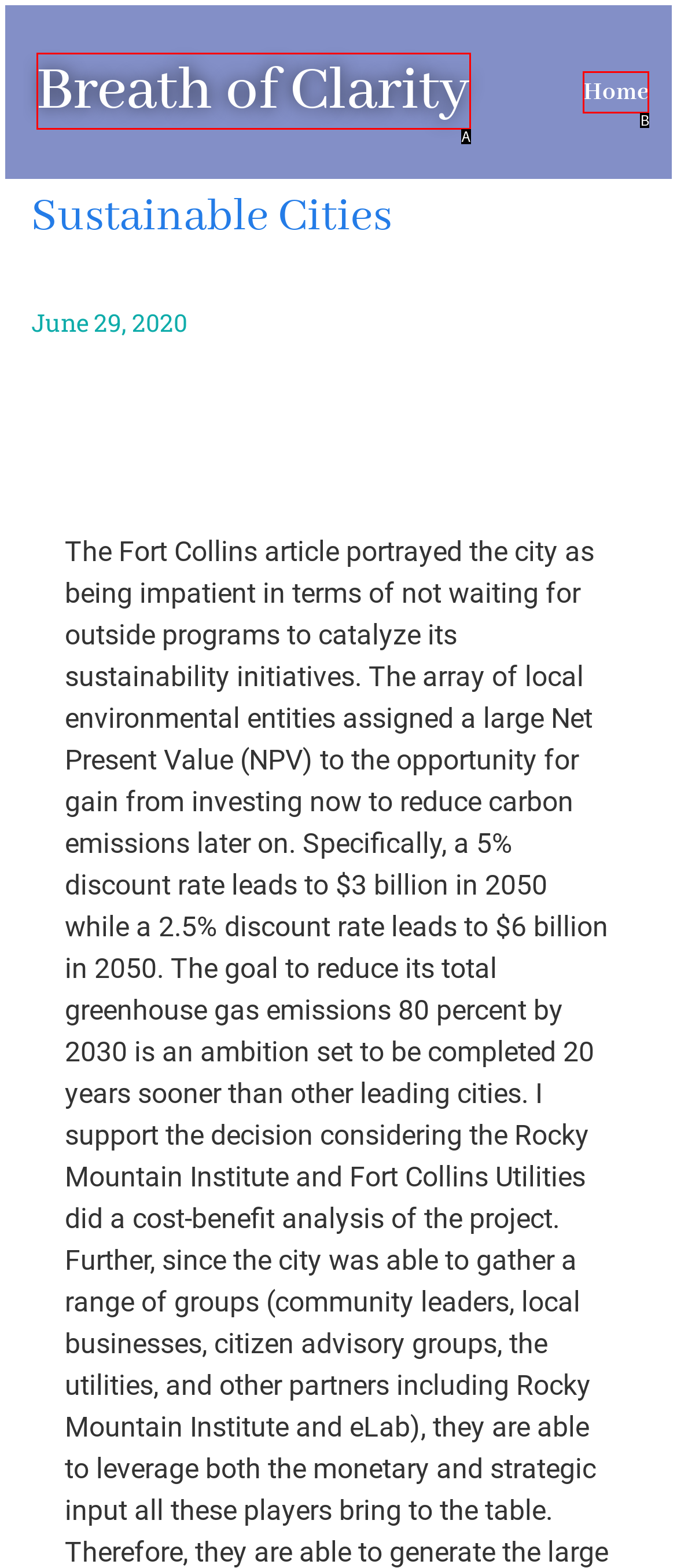Given the description: Breath of Clarity, choose the HTML element that matches it. Indicate your answer with the letter of the option.

A